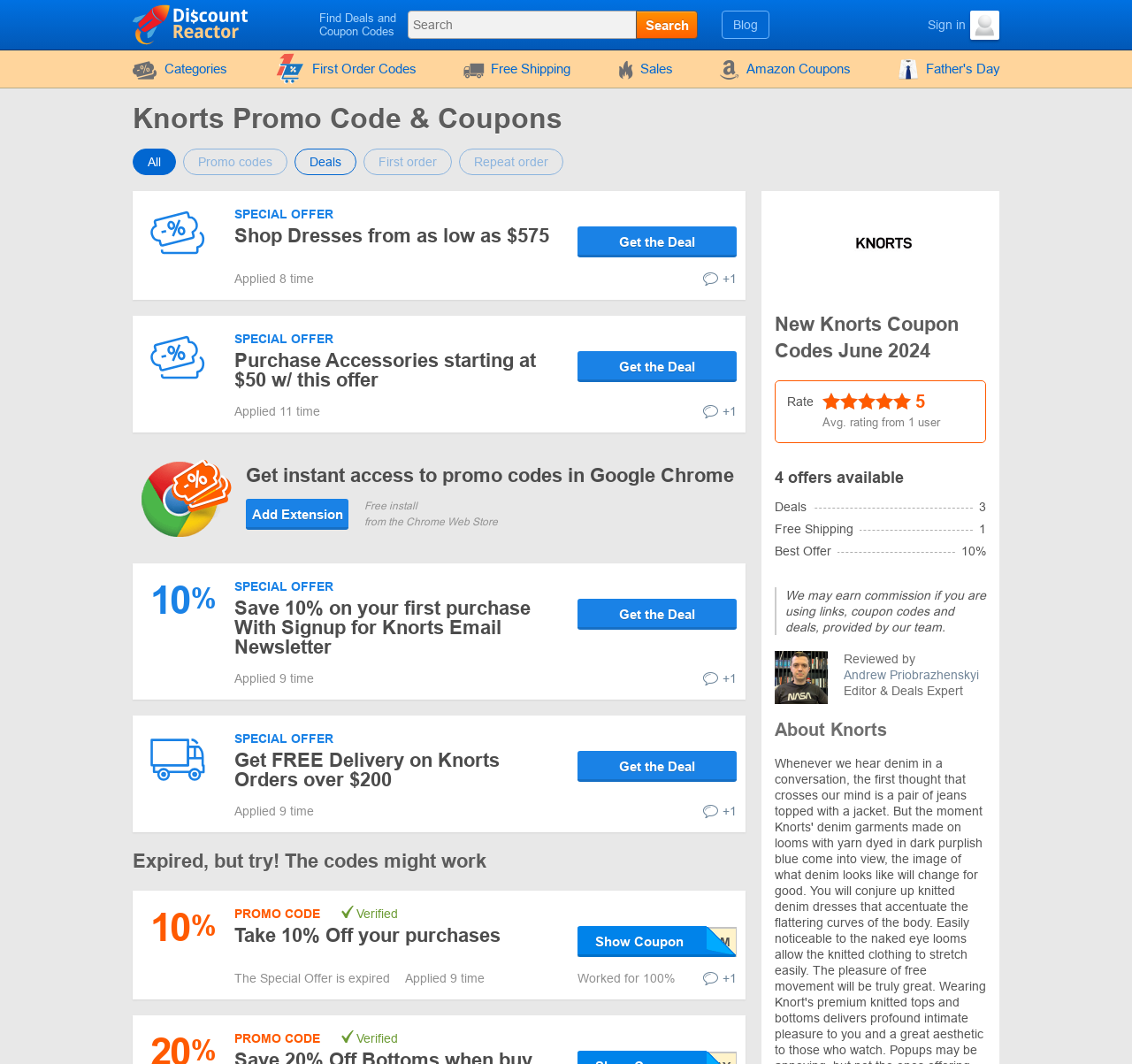Find the bounding box coordinates for the HTML element described in this sentence: "Take 10% Off your purchases". Provide the coordinates as four float numbers between 0 and 1, in the format [left, top, right, bottom].

[0.207, 0.869, 0.442, 0.889]